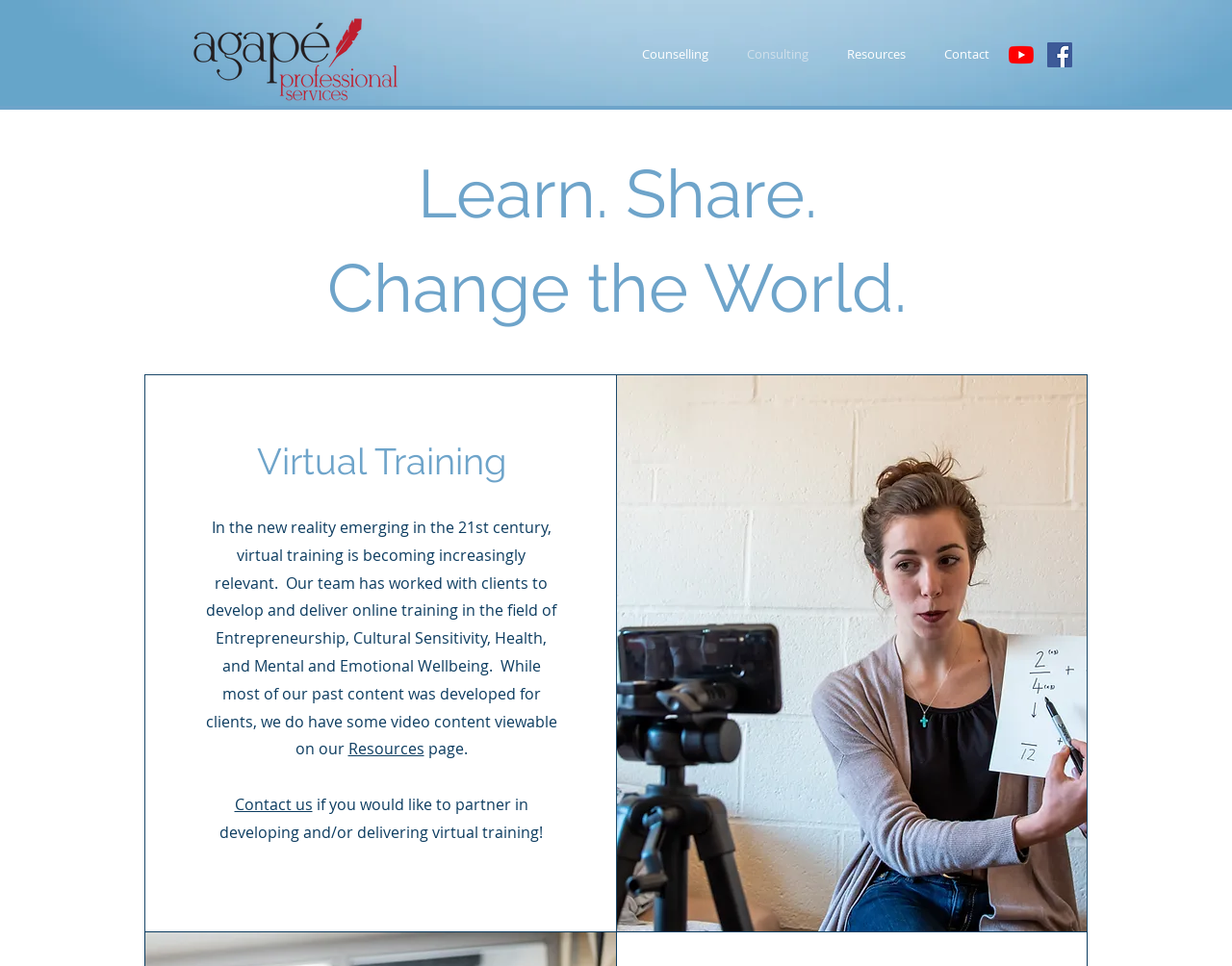Provide the bounding box coordinates of the HTML element this sentence describes: "Contact us".

[0.19, 0.822, 0.254, 0.844]